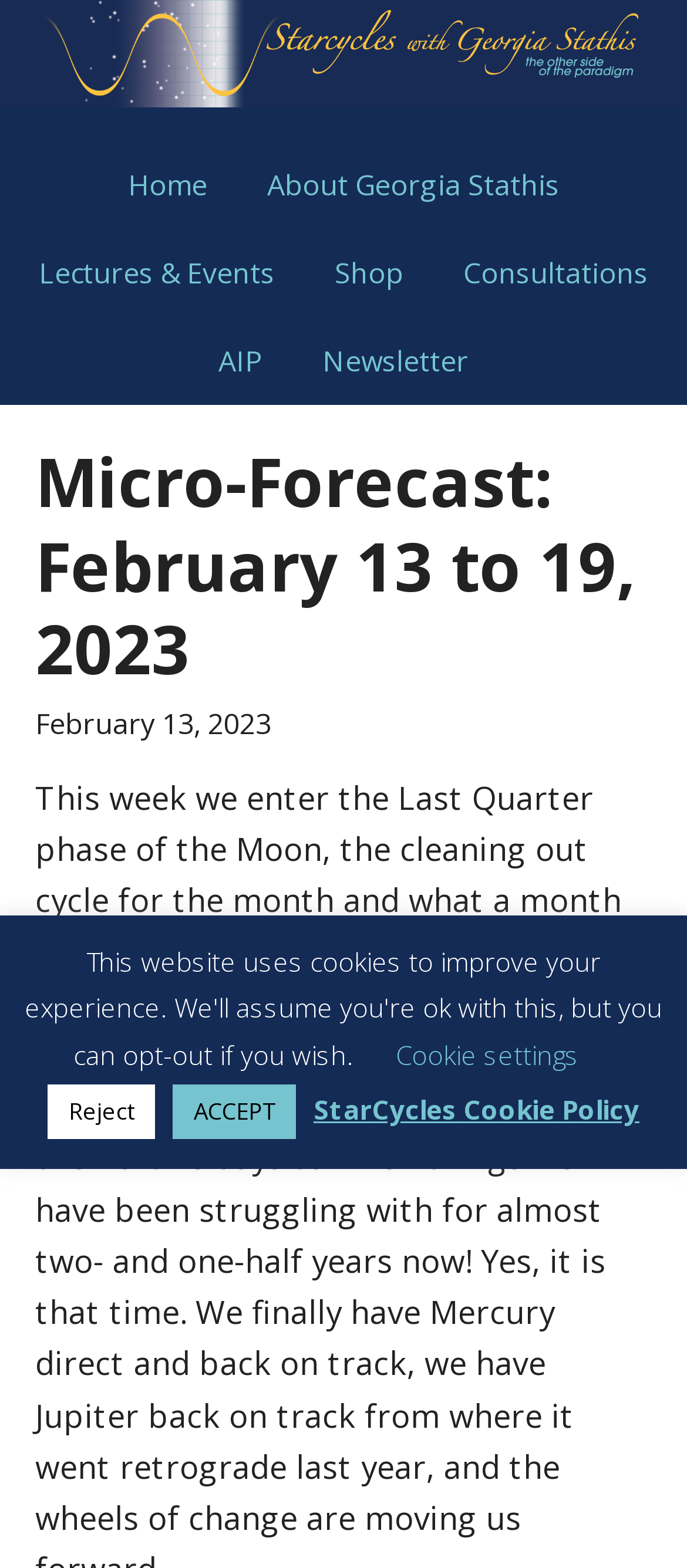Please locate the bounding box coordinates of the element that needs to be clicked to achieve the following instruction: "view about Georgia Stathis". The coordinates should be four float numbers between 0 and 1, i.e., [left, top, right, bottom].

[0.35, 0.09, 0.853, 0.146]